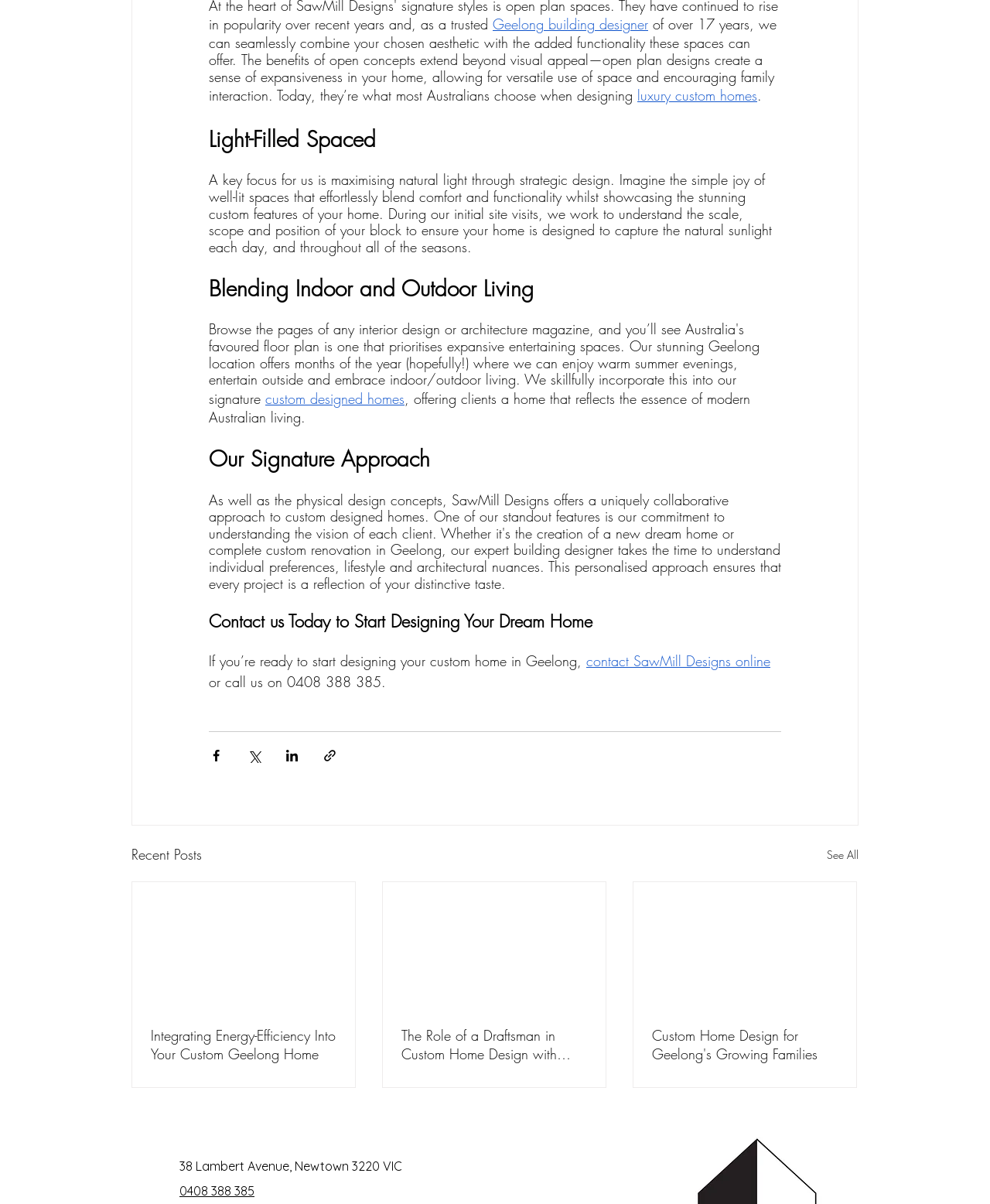How can one contact the company?
Refer to the image and provide a one-word or short phrase answer.

Online or by phone